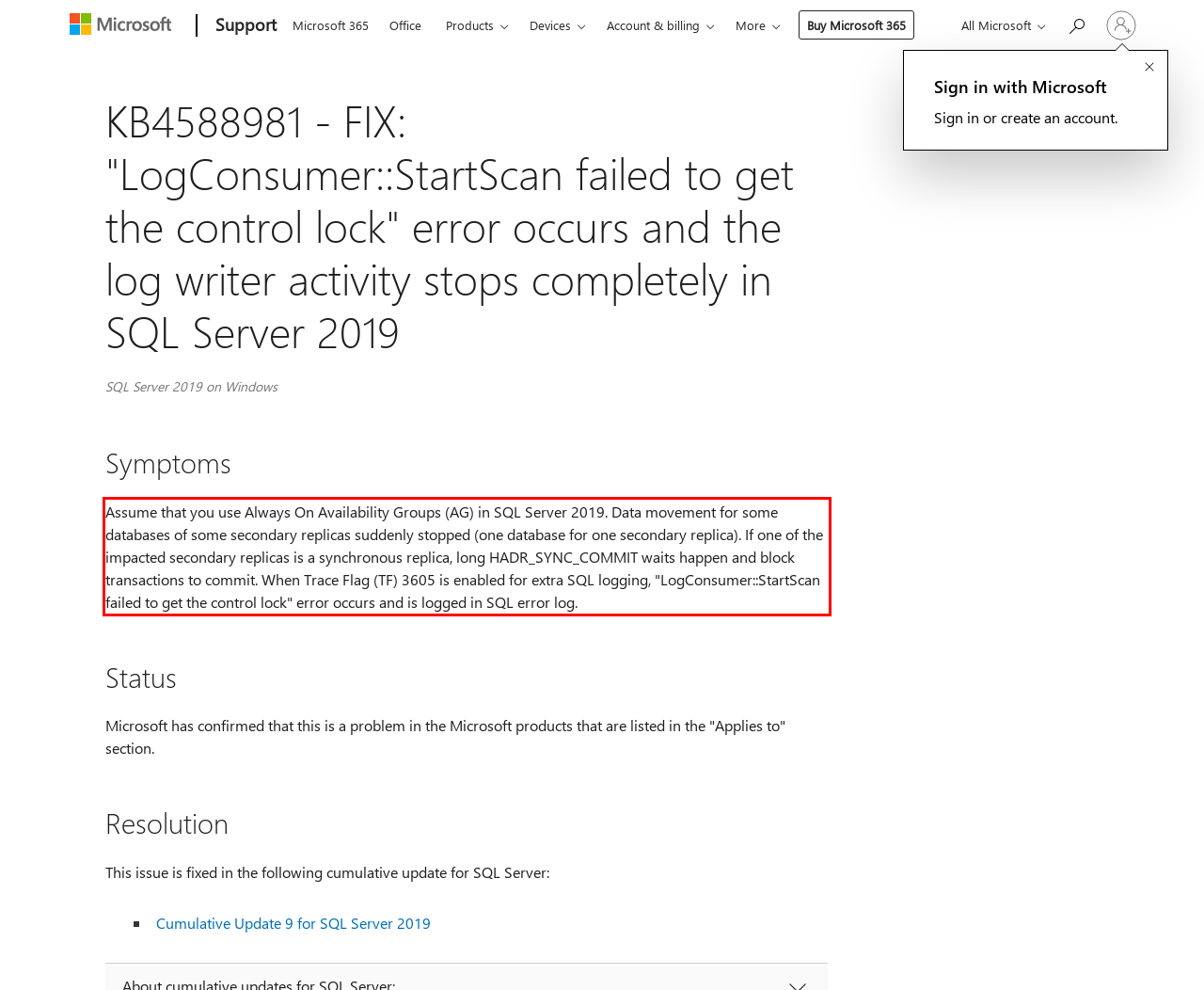You are presented with a webpage screenshot featuring a red bounding box. Perform OCR on the text inside the red bounding box and extract the content.

Assume that you use Always On Availability Groups (AG) in SQL Server 2019. Data movement for some databases of some secondary replicas suddenly stopped (one database for one secondary replica). If one of the impacted secondary replicas is a synchronous replica, long HADR_SYNC_COMMIT waits happen and block transactions to commit. When Trace Flag (TF) 3605 is enabled for extra SQL logging, "LogConsumer::StartScan failed to get the control lock" error occurs and is logged in SQL error log.